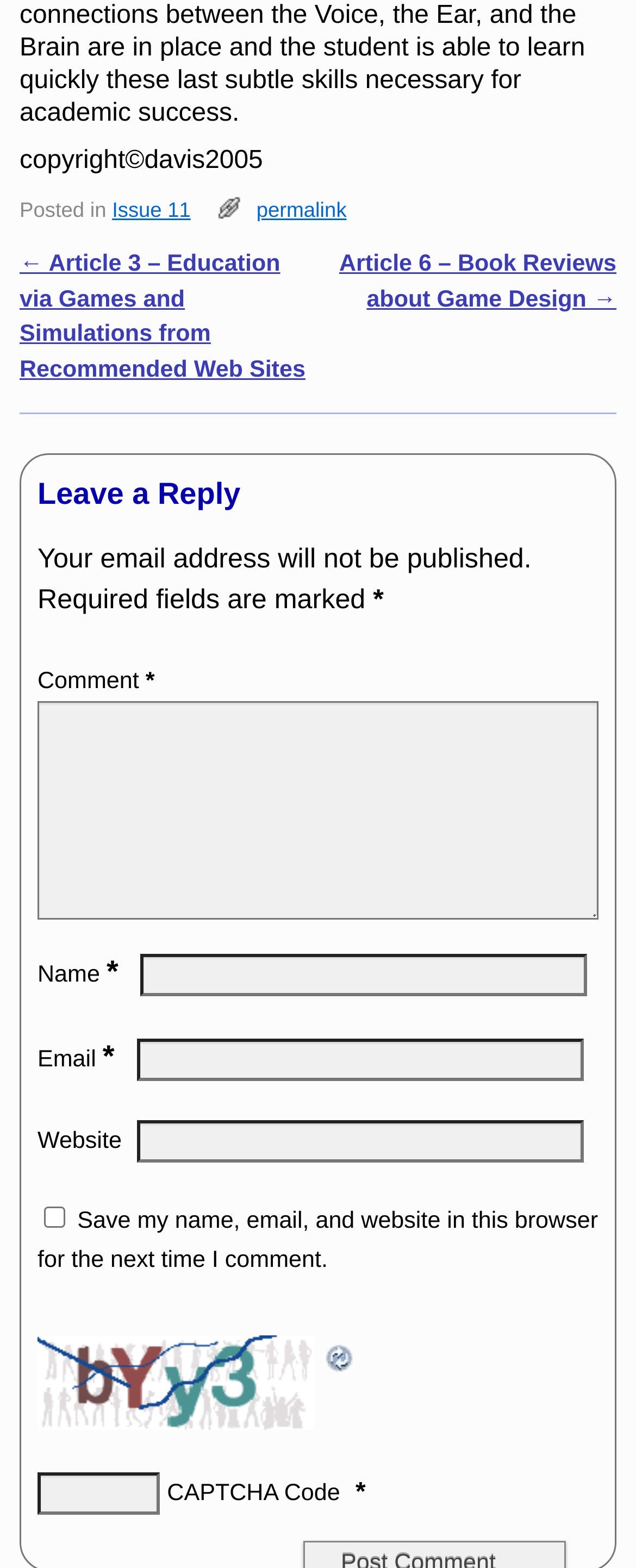Using the provided description: "permalink", find the bounding box coordinates of the corresponding UI element. The output should be four float numbers between 0 and 1, in the format [left, top, right, bottom].

[0.403, 0.126, 0.545, 0.141]